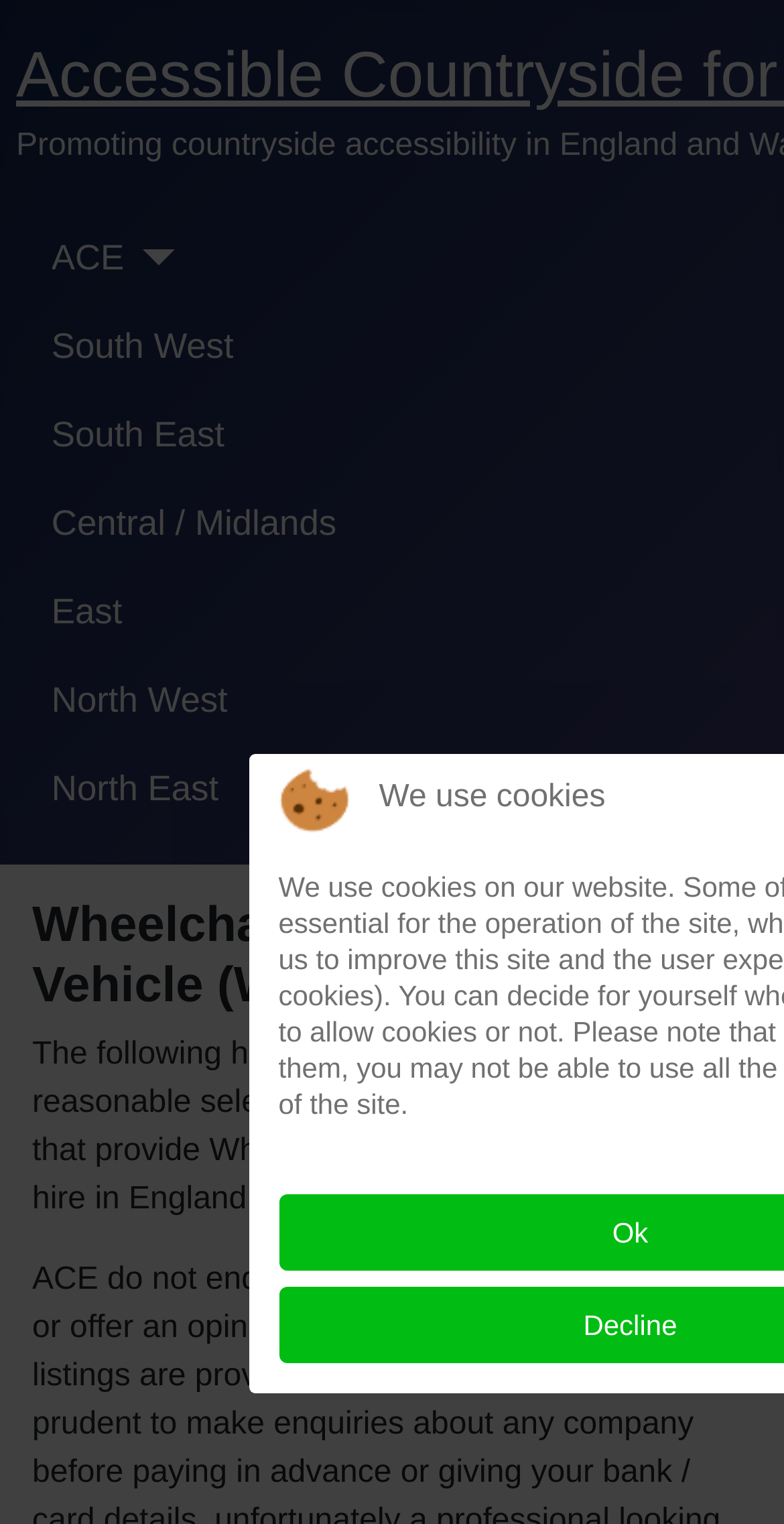Please determine the bounding box of the UI element that matches this description: Central / Midlands. The coordinates should be given as (top-left x, top-left y, bottom-right x, bottom-right y), with all values between 0 and 1.

[0.066, 0.326, 0.429, 0.36]